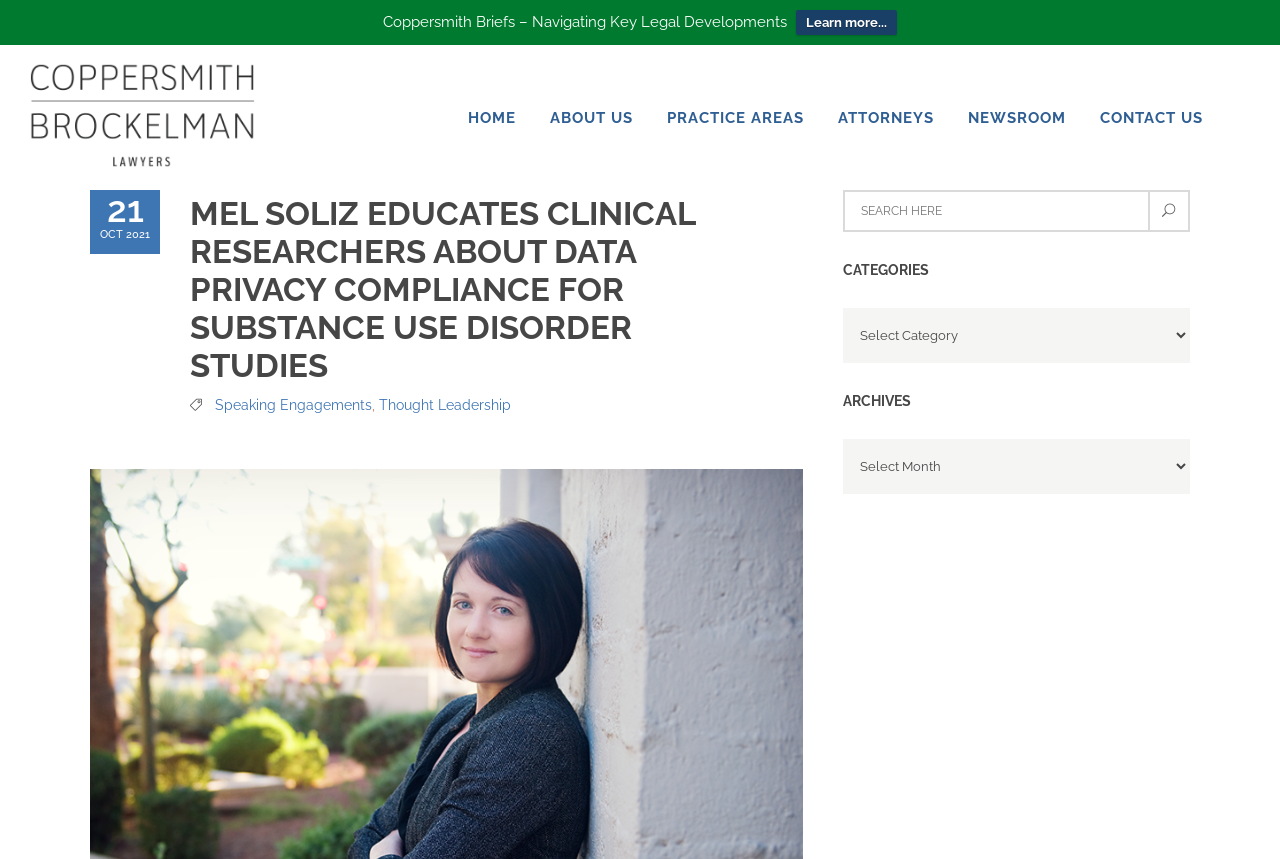Identify the bounding box coordinates of the HTML element based on this description: "Practice AreasPractice Areas".

[0.509, 0.052, 0.64, 0.221]